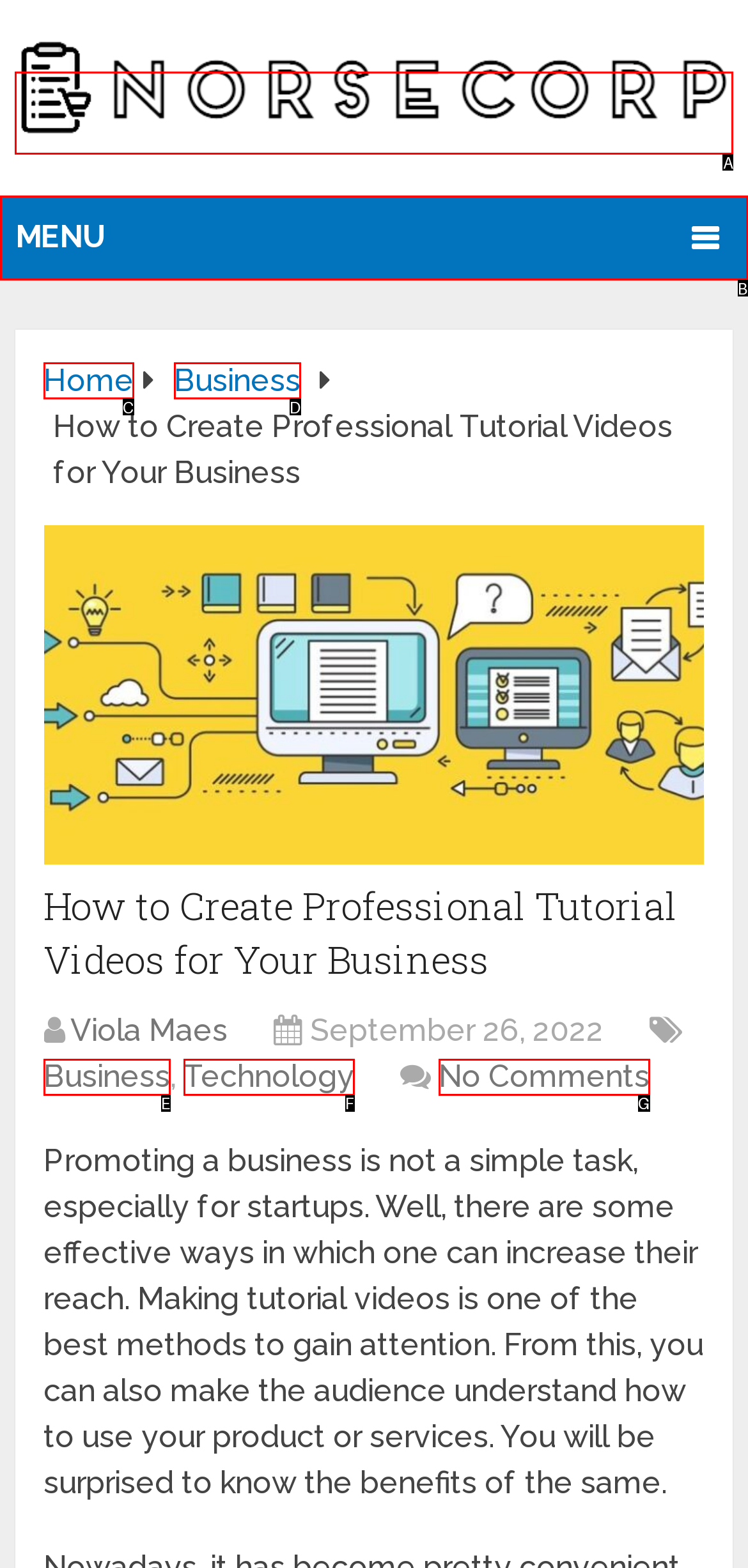Pick the HTML element that corresponds to the description: Technology
Answer with the letter of the correct option from the given choices directly.

F